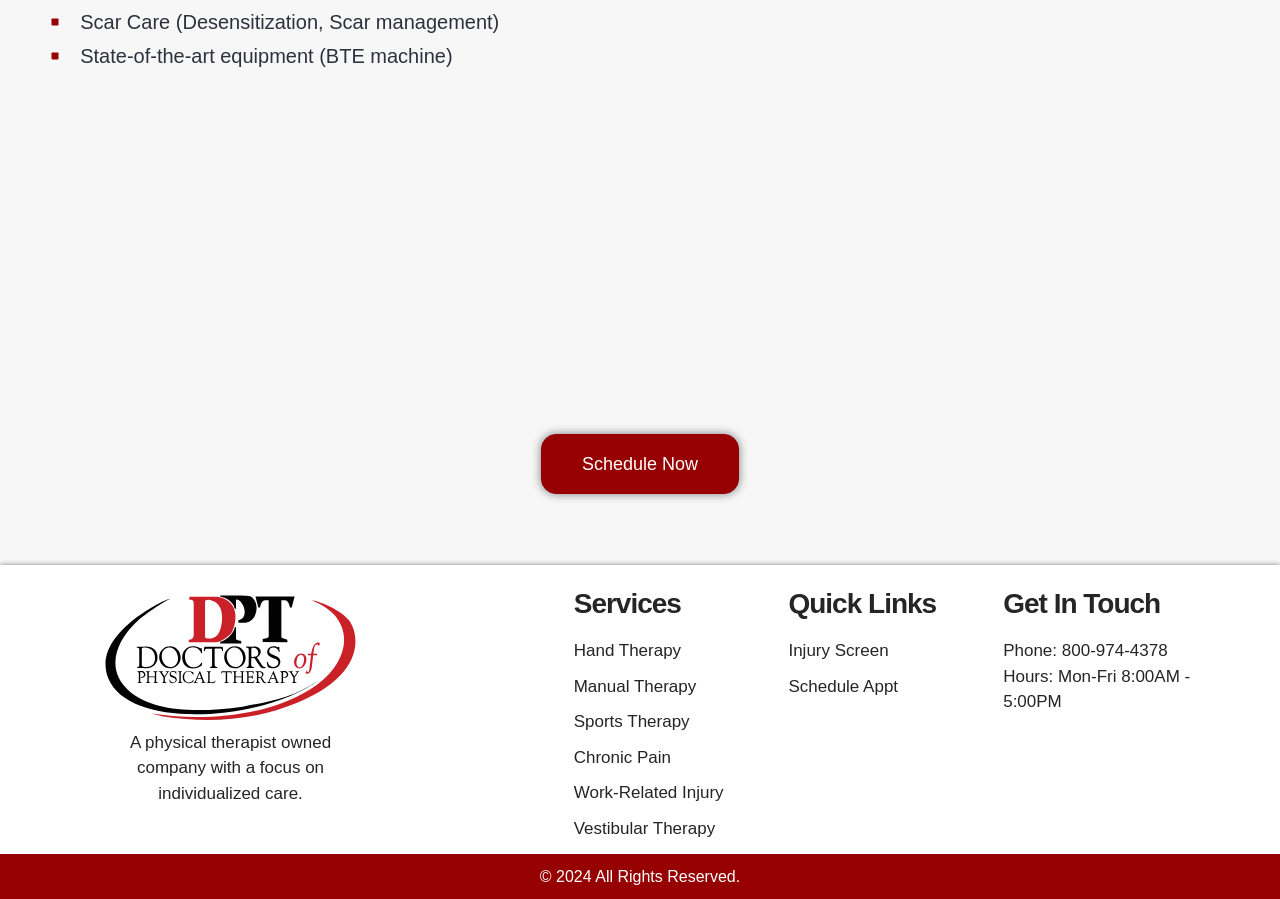Please determine the bounding box coordinates, formatted as (top-left x, top-left y, bottom-right x, bottom-right y), with all values as floating point numbers between 0 and 1. Identify the bounding box of the region described as: Services

[0.448, 0.655, 0.532, 0.689]